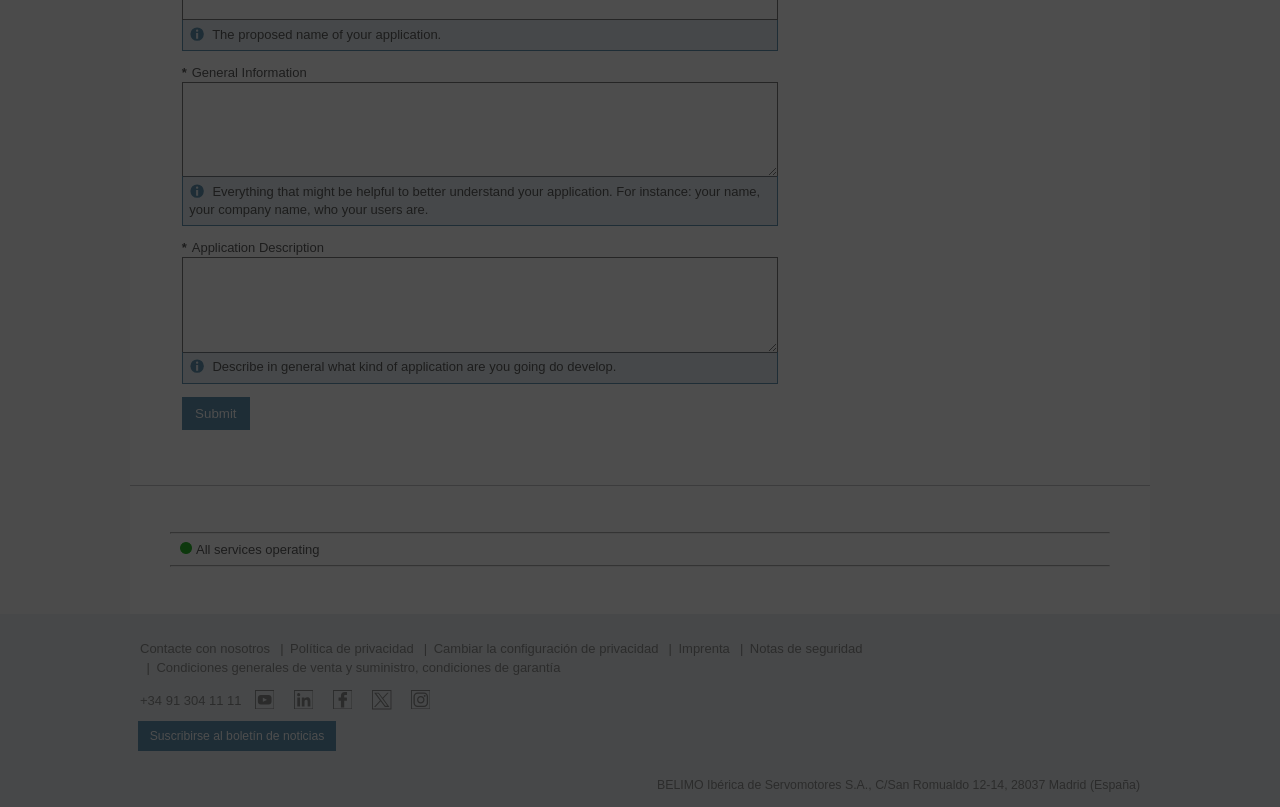Pinpoint the bounding box coordinates of the clickable area needed to execute the instruction: "Follow us on LinkedIn". The coordinates should be specified as four float numbers between 0 and 1, i.e., [left, top, right, bottom].

[0.229, 0.857, 0.25, 0.881]